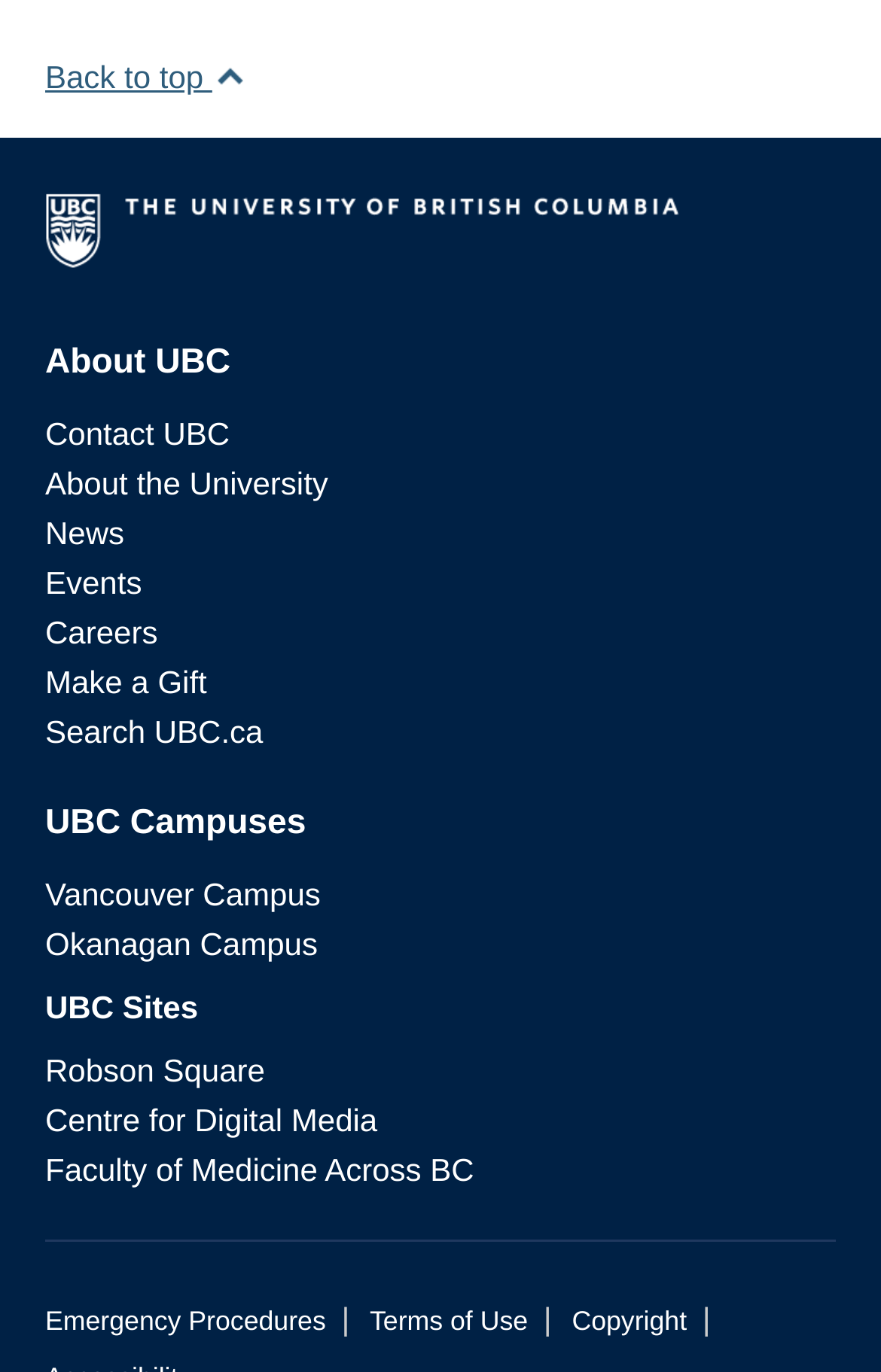Provide a one-word or brief phrase answer to the question:
What is the name of the university?

The University of British Columbia